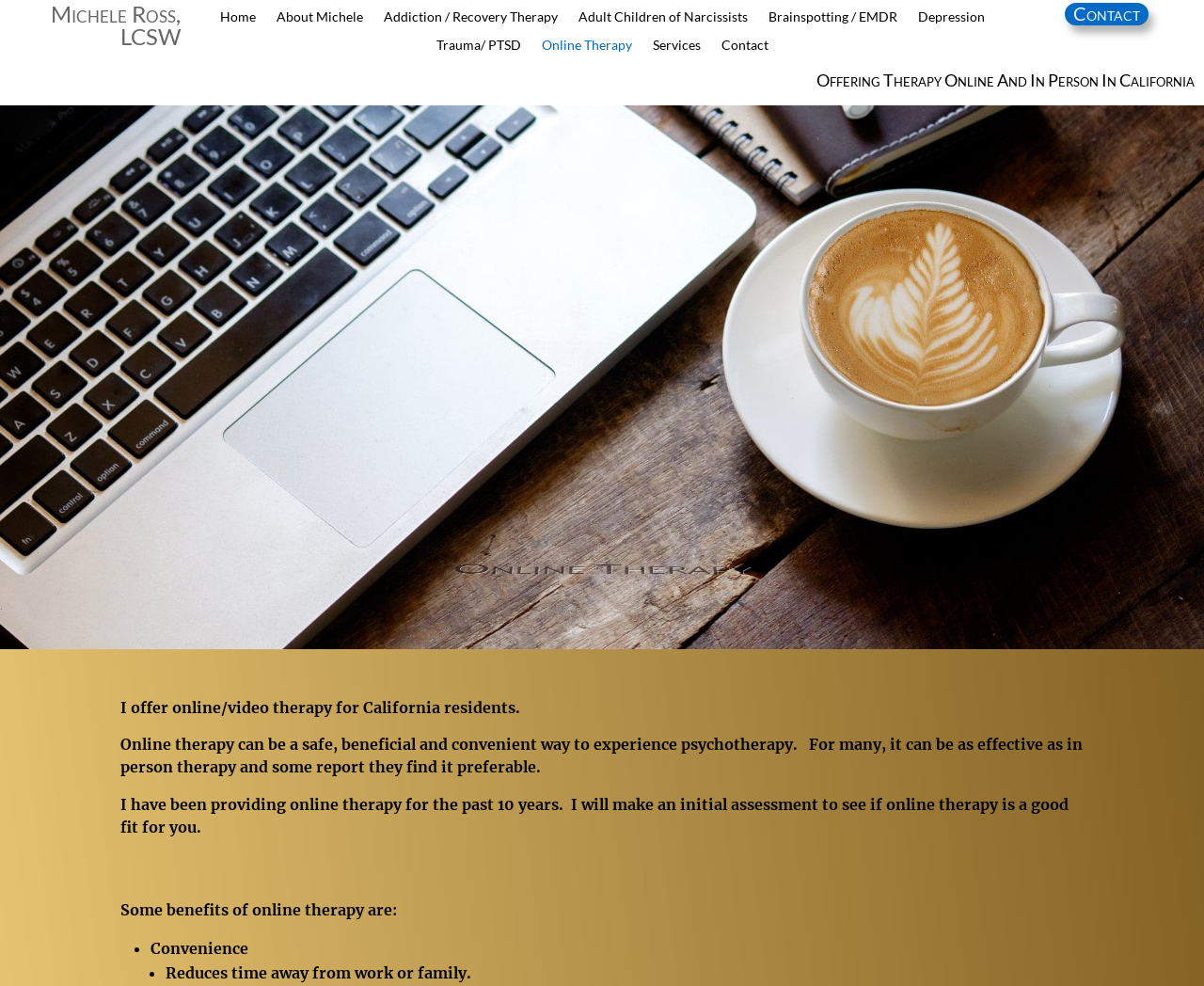Please specify the bounding box coordinates of the element that should be clicked to execute the given instruction: 'Sign in to Google'. Ensure the coordinates are four float numbers between 0 and 1, expressed as [left, top, right, bottom].

None